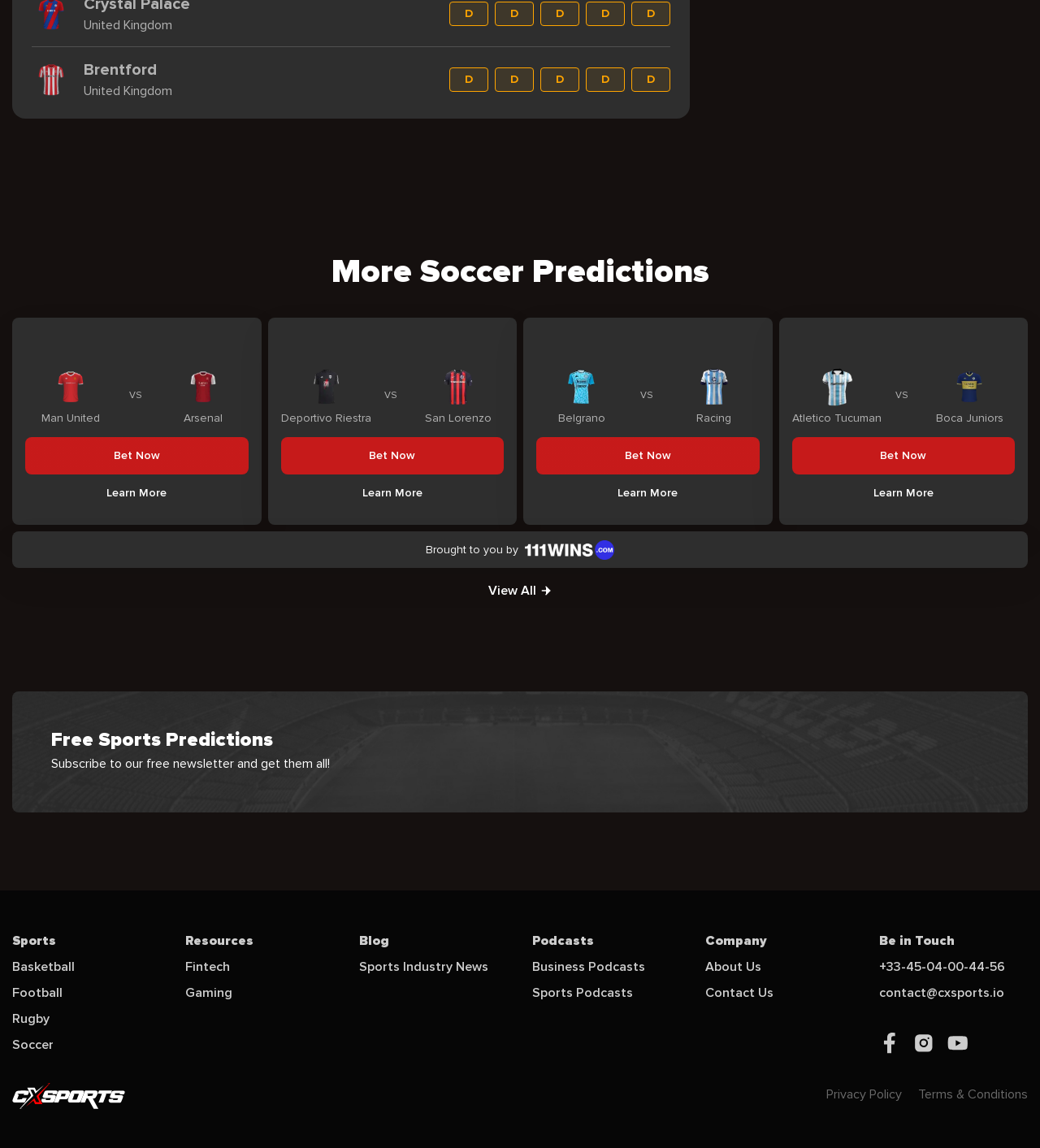What is the country mentioned at the top? Analyze the screenshot and reply with just one word or a short phrase.

United Kingdom